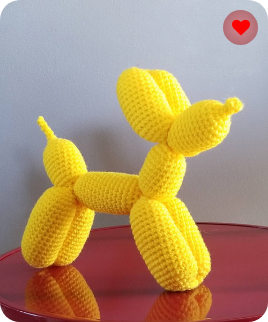Answer the question below in one word or phrase:
What is the price of the digital download?

$2.99